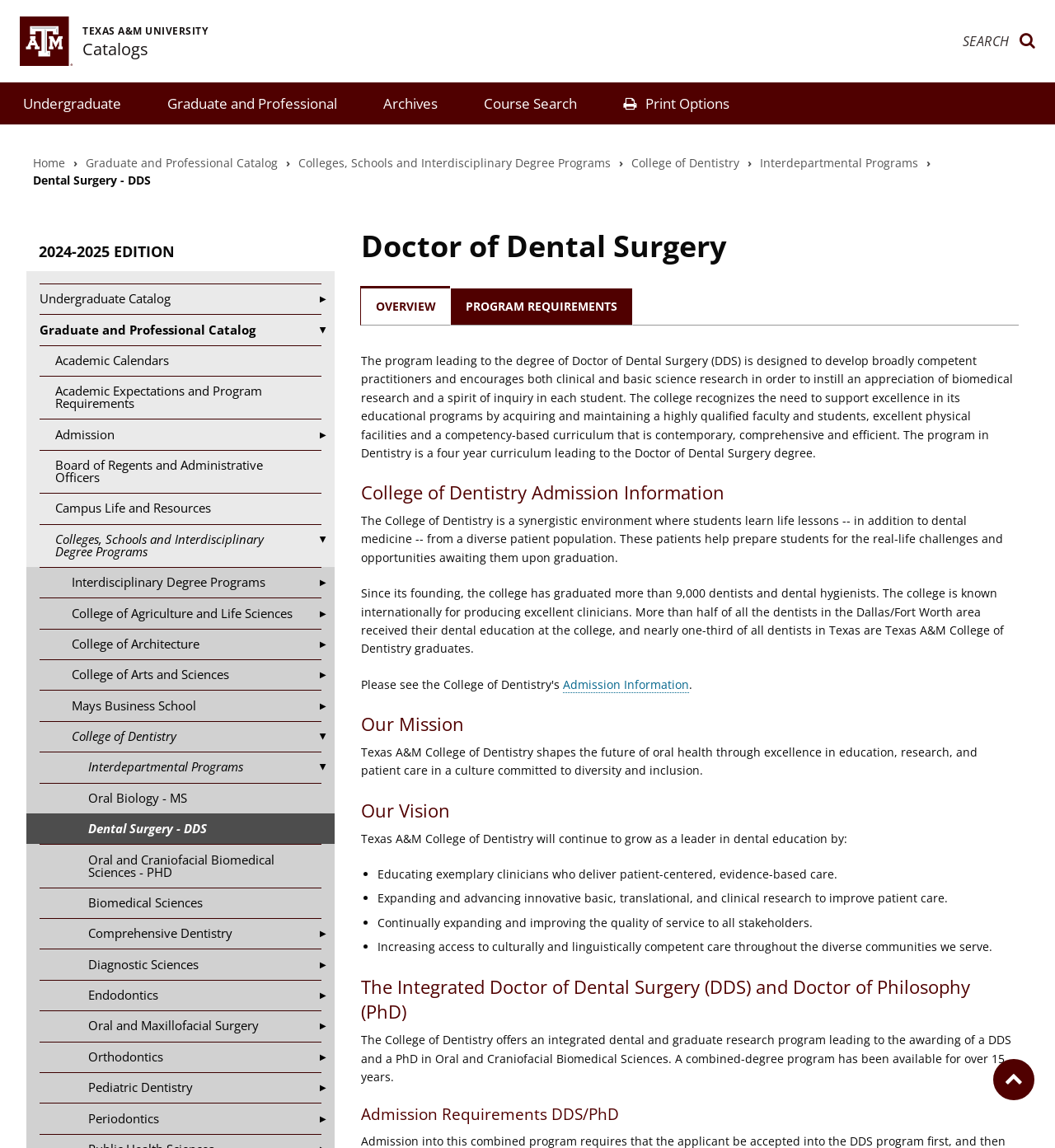Find the bounding box coordinates of the clickable area required to complete the following action: "Read the Admission Information".

[0.534, 0.589, 0.653, 0.604]